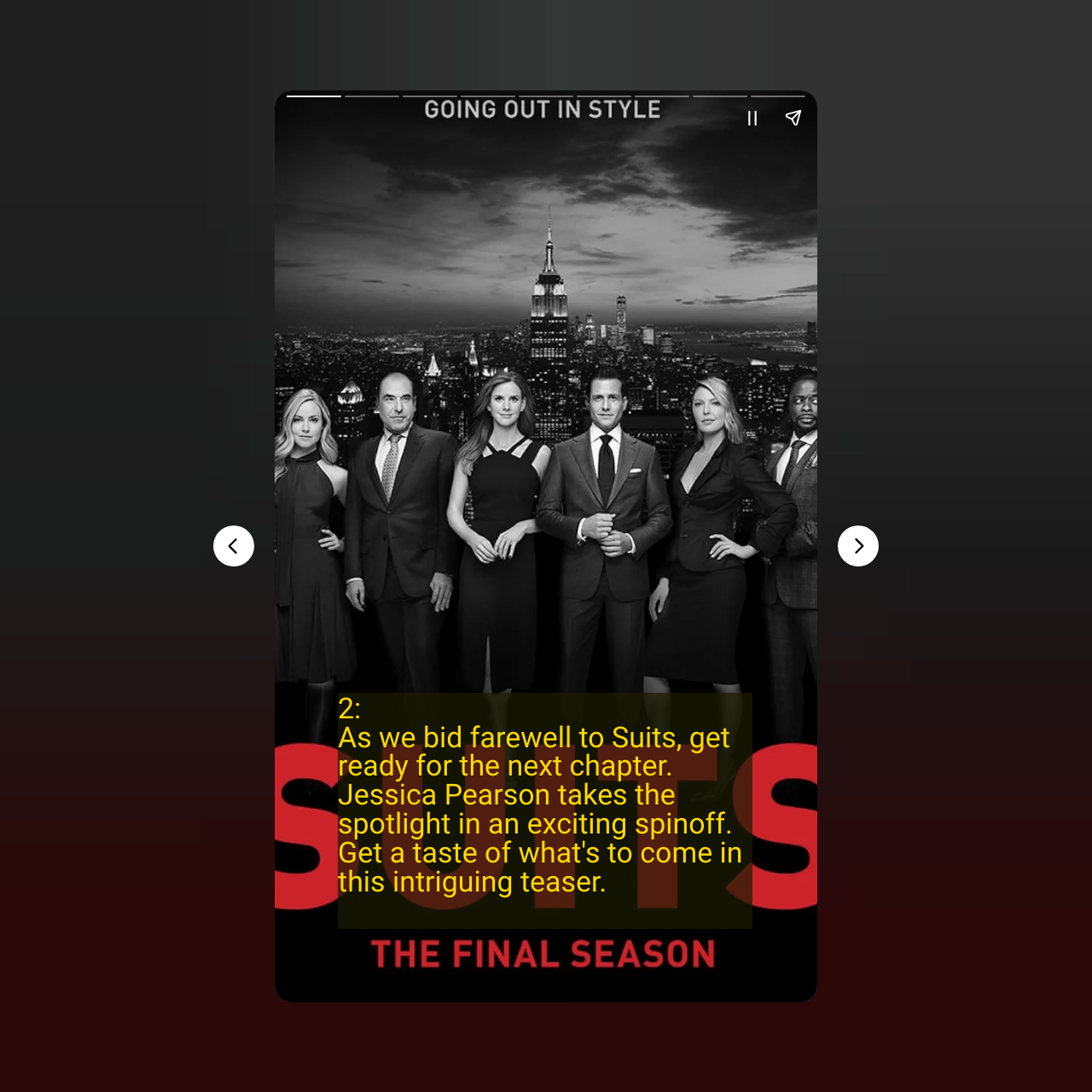How can the user navigate through the content?
Using the image, elaborate on the answer with as much detail as possible.

The webpage provides 'Previous page' and 'Next page' buttons, which allow the user to navigate through the content in a sequential manner, likely to access more information about the Suits series and spinoff.